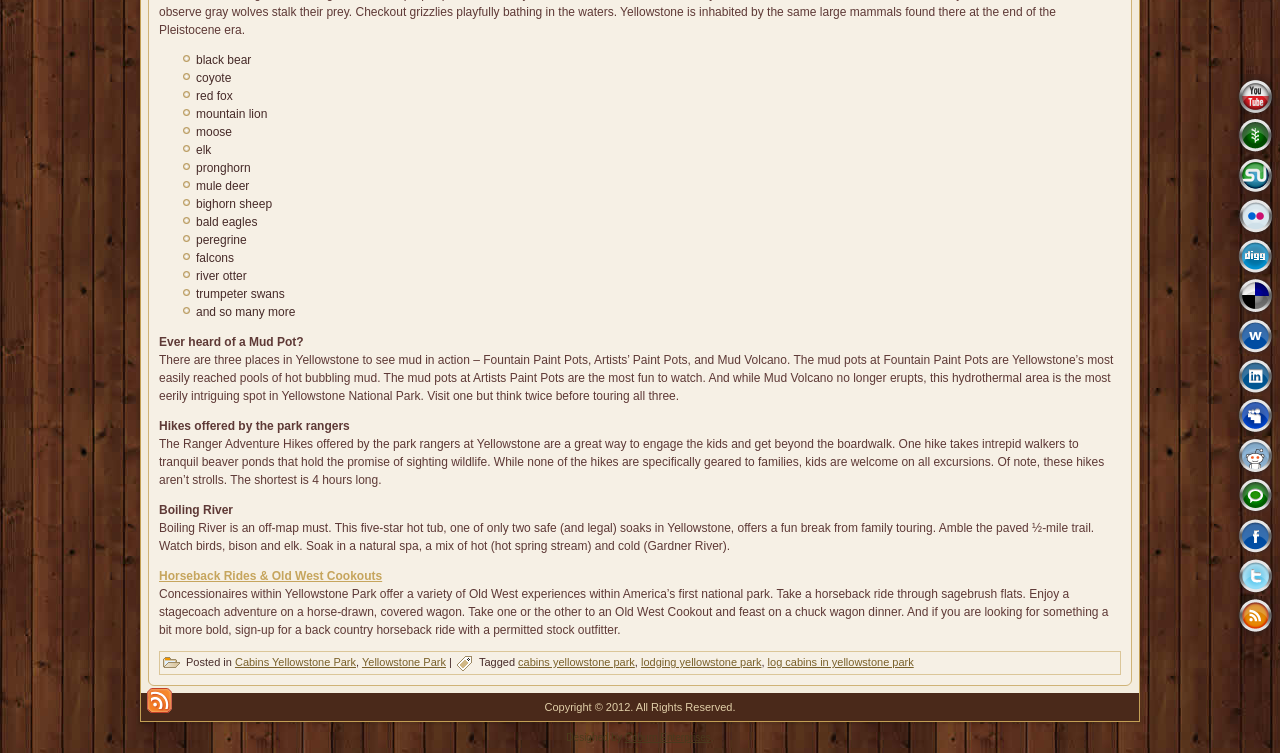Find the bounding box coordinates for the HTML element described as: "log cabins in yellowstone park". The coordinates should consist of four float values between 0 and 1, i.e., [left, top, right, bottom].

[0.6, 0.871, 0.714, 0.887]